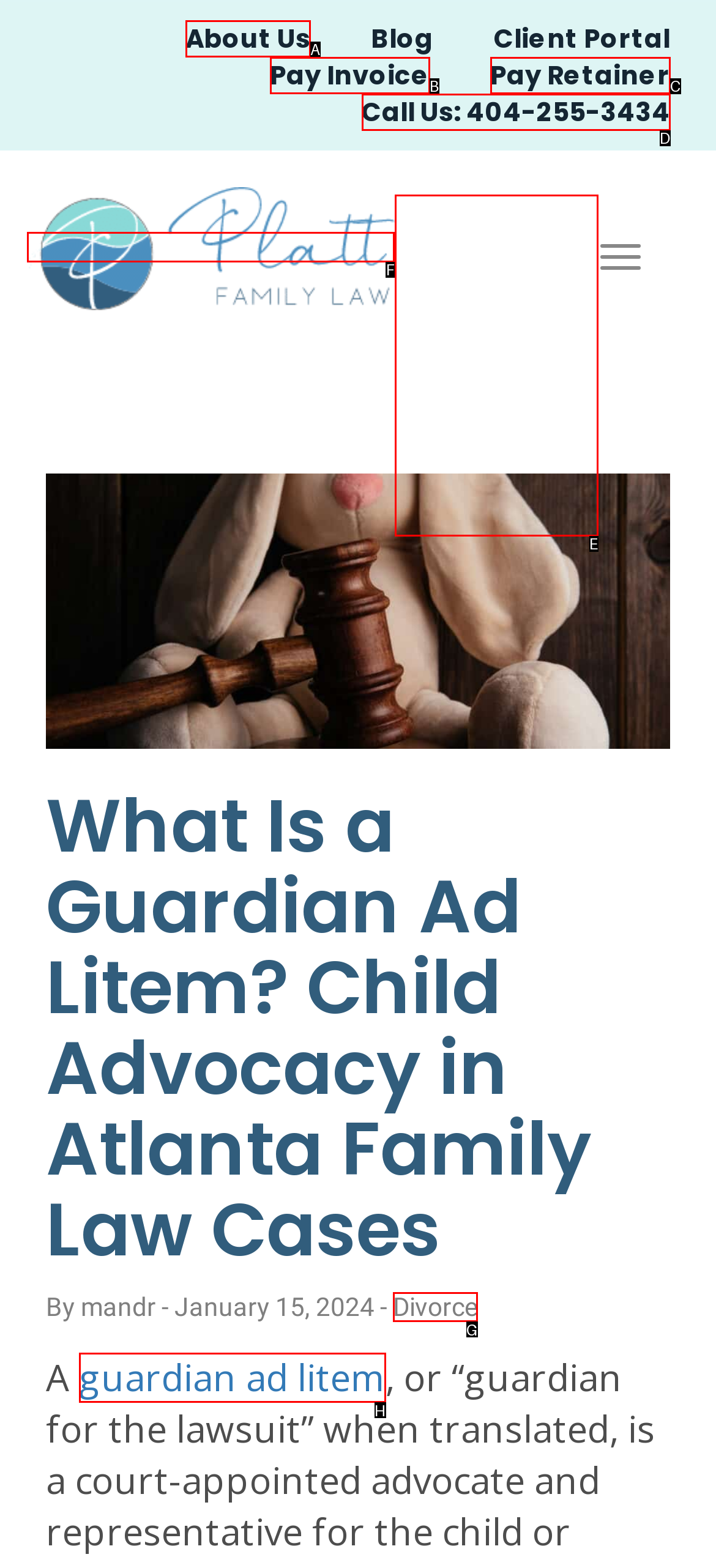Select the appropriate HTML element that needs to be clicked to execute the following task: Click the 'Family Law Firm Roswell GA' link. Respond with the letter of the option.

F